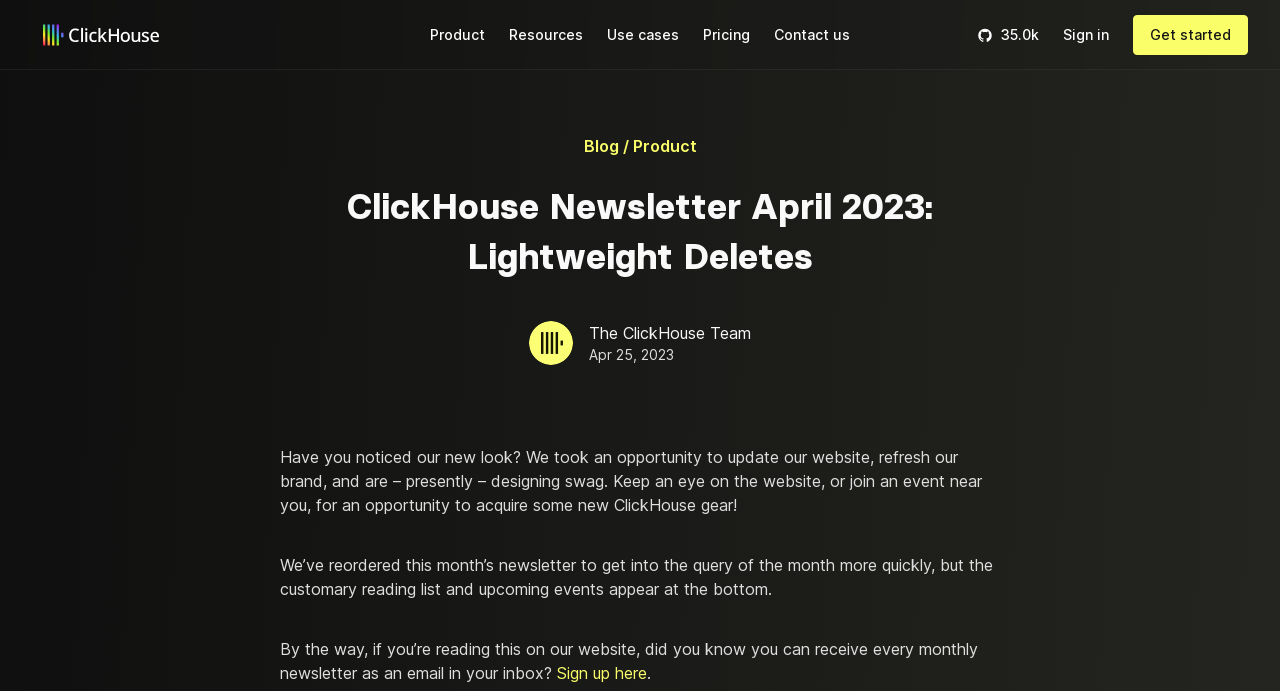Utilize the details in the image to give a detailed response to the question: What is the name of the company?

The company name can be inferred from the logo at the top left corner of the webpage, which is an image with the text 'ClickHouse logo'.